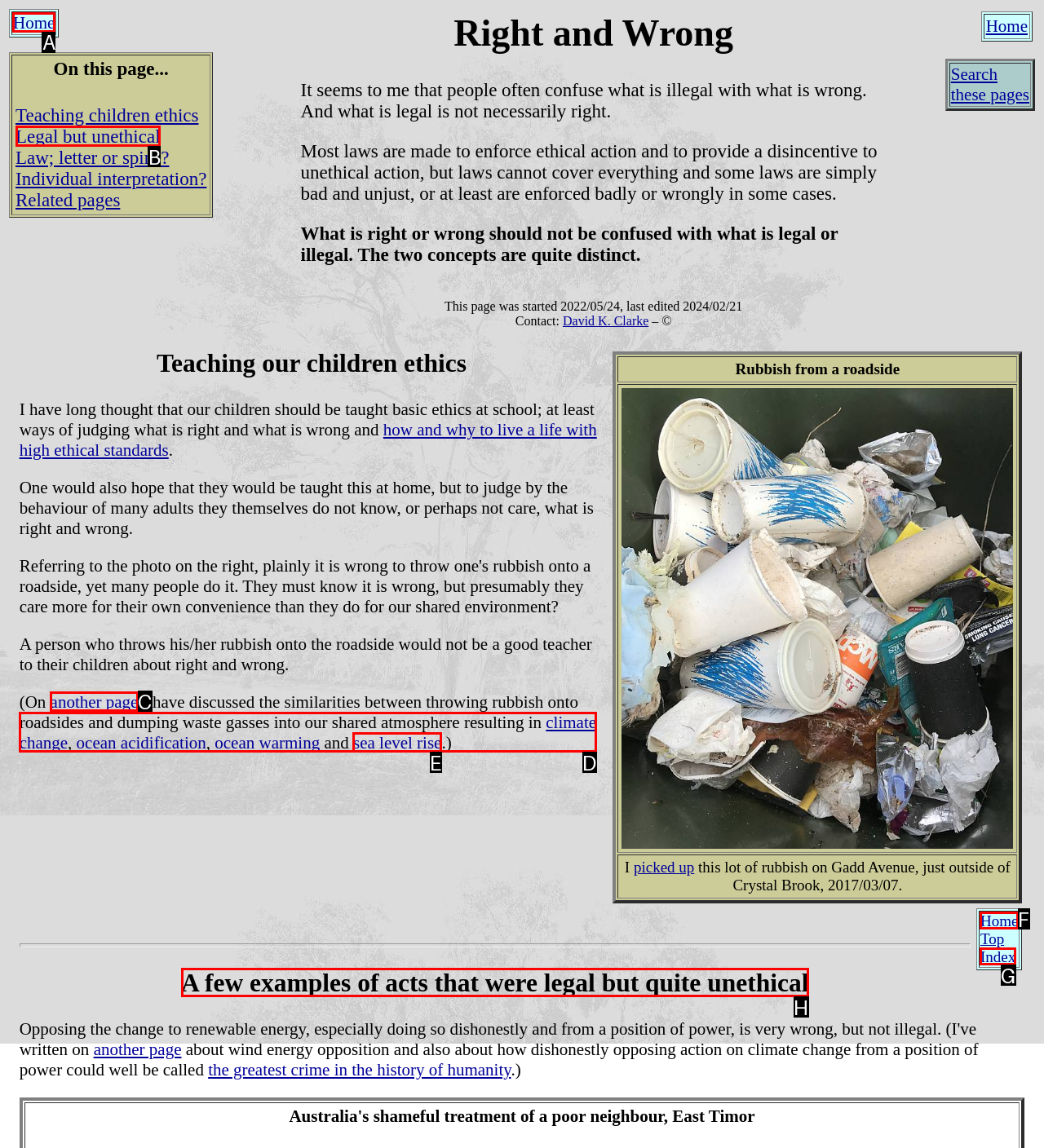Identify which HTML element to click to fulfill the following task: Click on 'Home'. Provide your response using the letter of the correct choice.

A